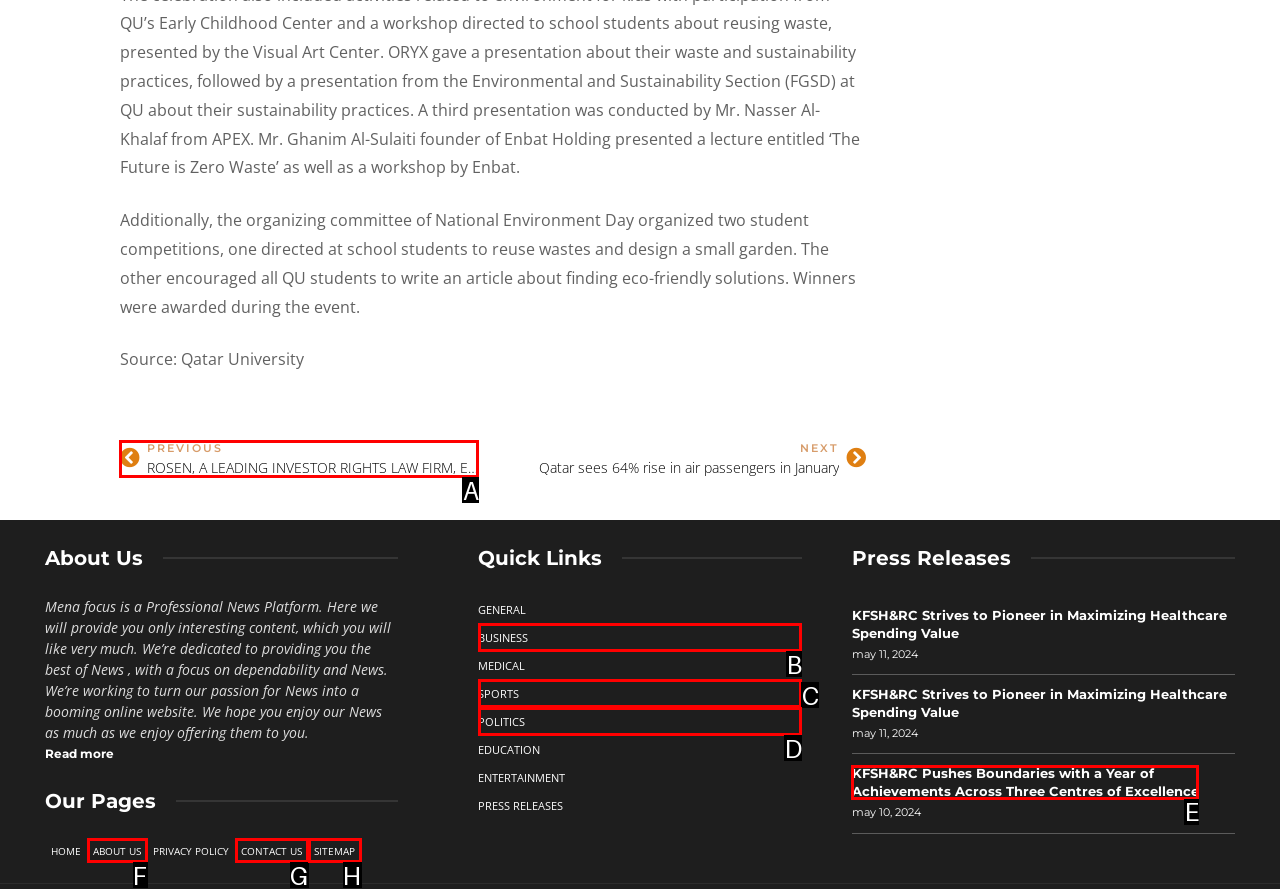From the provided options, pick the HTML element that matches the description: When You Feel Stuck. Respond with the letter corresponding to your choice.

None